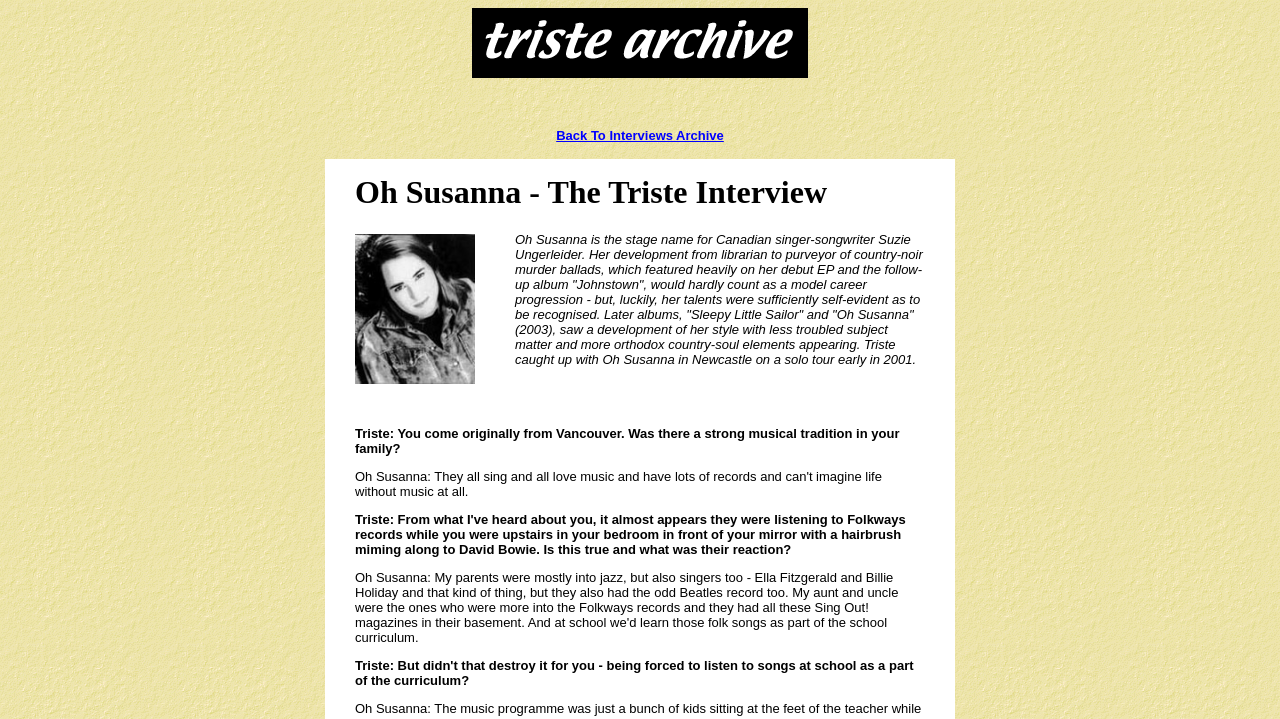What is the occupation of Oh Susanna before becoming a singer-songwriter?
Please give a detailed and elaborate explanation in response to the question.

I found the answer by reading the text in the LayoutTableCell element that describes Oh Susanna's background. The text states that Oh Susanna's development from librarian to purveyor of country-noir murder ballads is an unusual career progression.